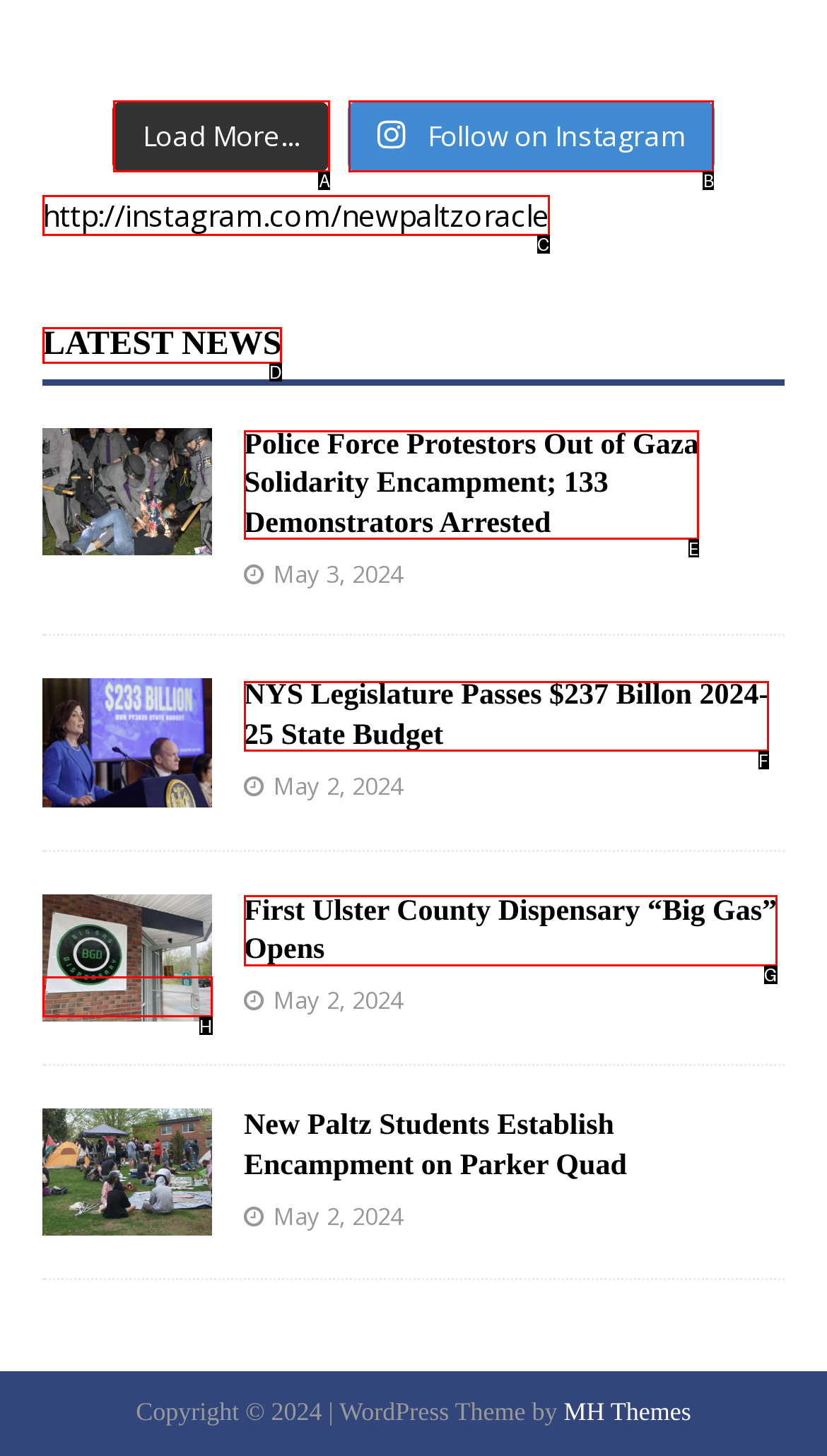Identify the HTML element to click to execute this task: Load more news Respond with the letter corresponding to the proper option.

A